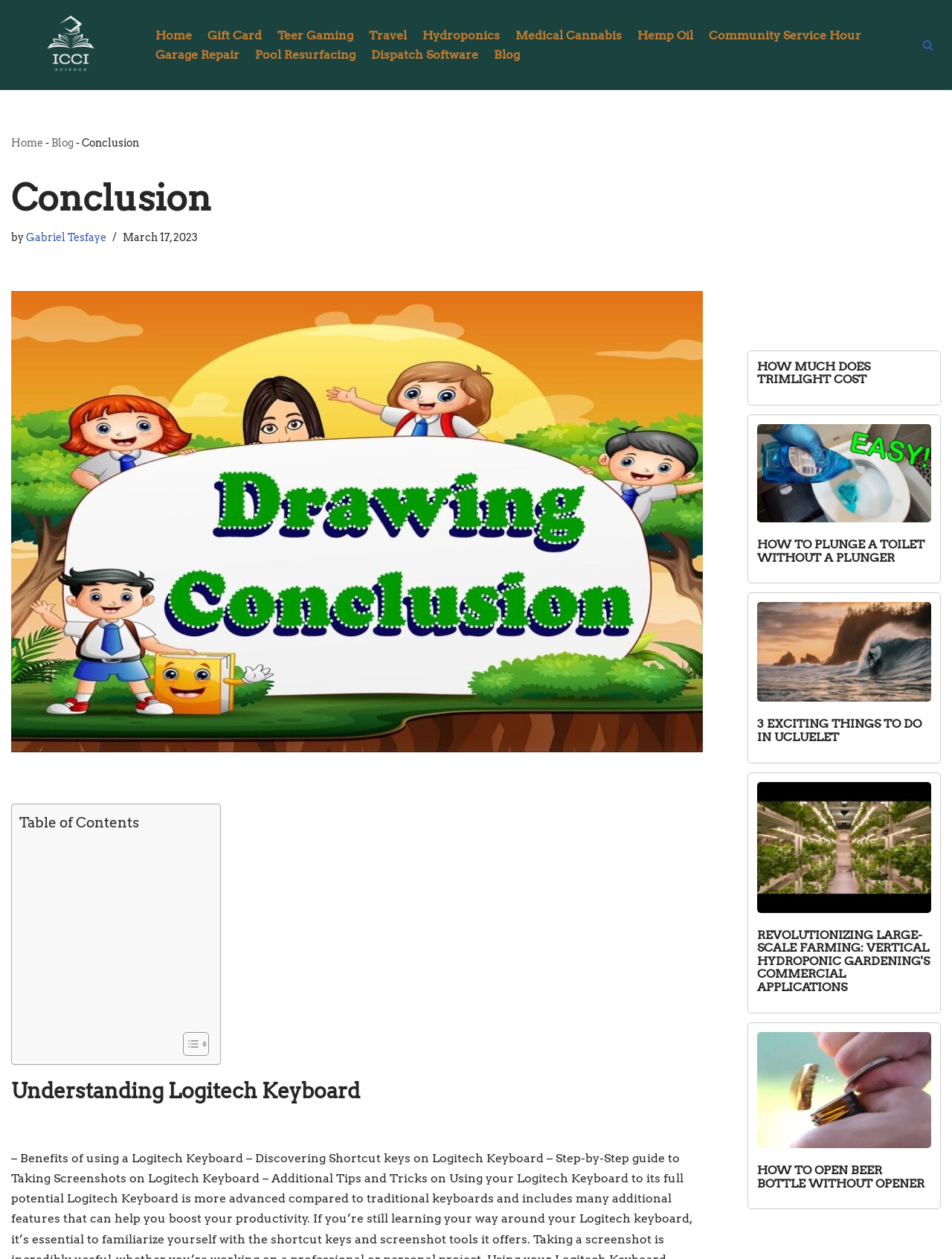Find the bounding box coordinates for the area you need to click to carry out the instruction: "Visit the 'Blog' page". The coordinates should be four float numbers between 0 and 1, indicated as [left, top, right, bottom].

[0.519, 0.036, 0.546, 0.051]